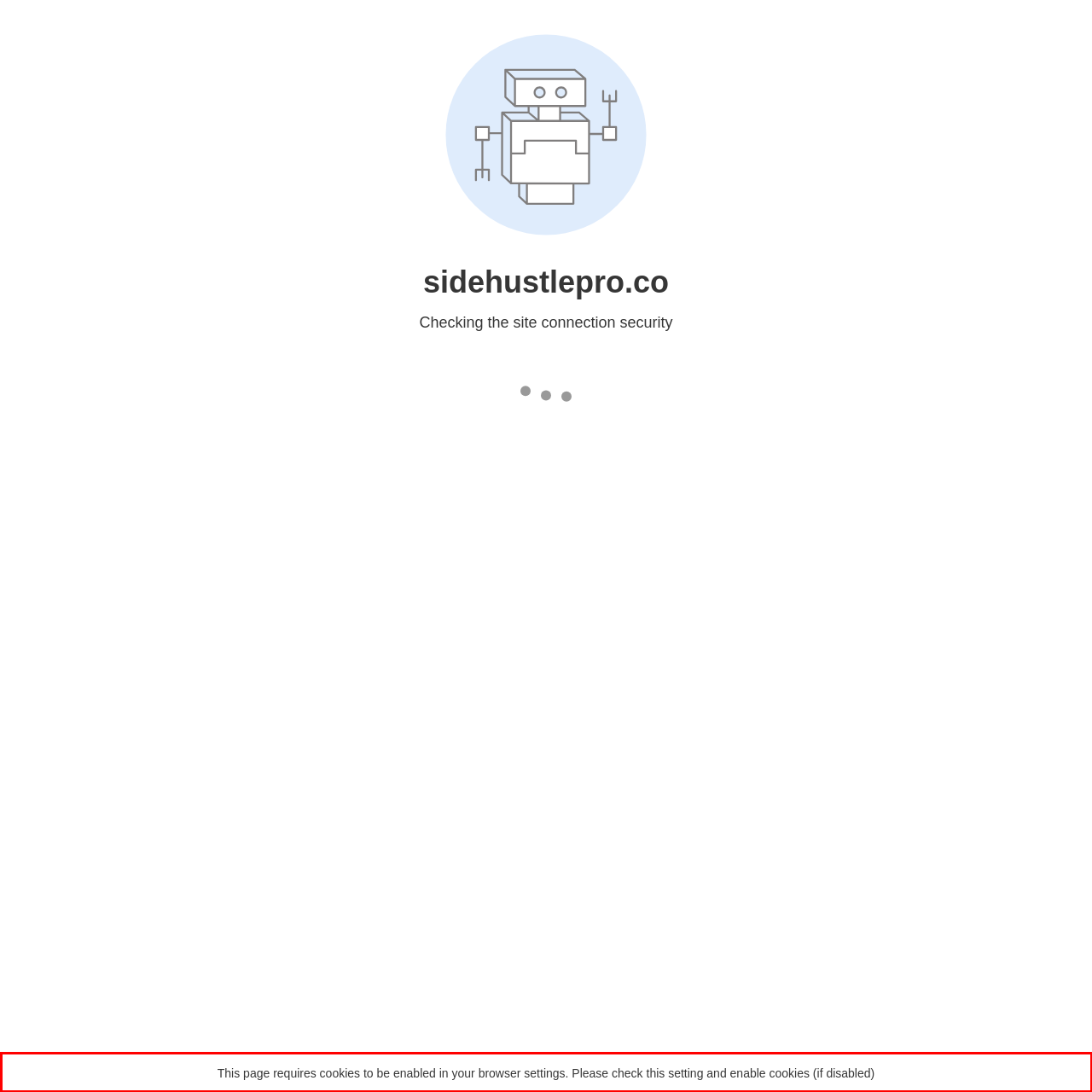Please examine the screenshot of the webpage and read the text present within the red rectangle bounding box.

This page requires cookies to be enabled in your browser settings. Please check this setting and enable cookies (if disabled)